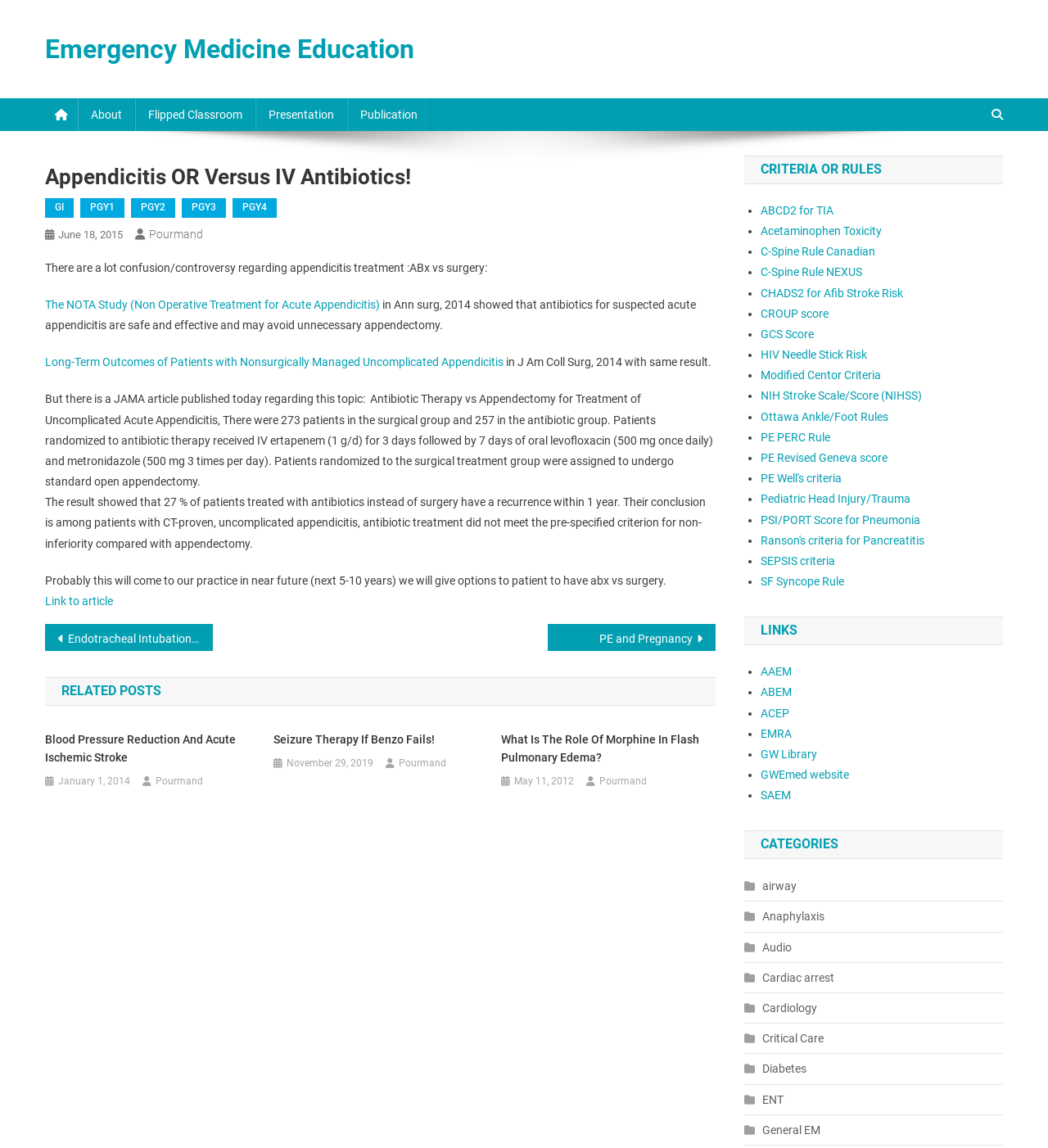What is the alternative to surgery mentioned in the article?
Kindly answer the question with as much detail as you can.

The alternative to surgery mentioned in the article is antibiotic therapy, which is discussed as a treatment option for appendicitis. The article mentions that patients were randomized to receive either antibiotic therapy or surgery.